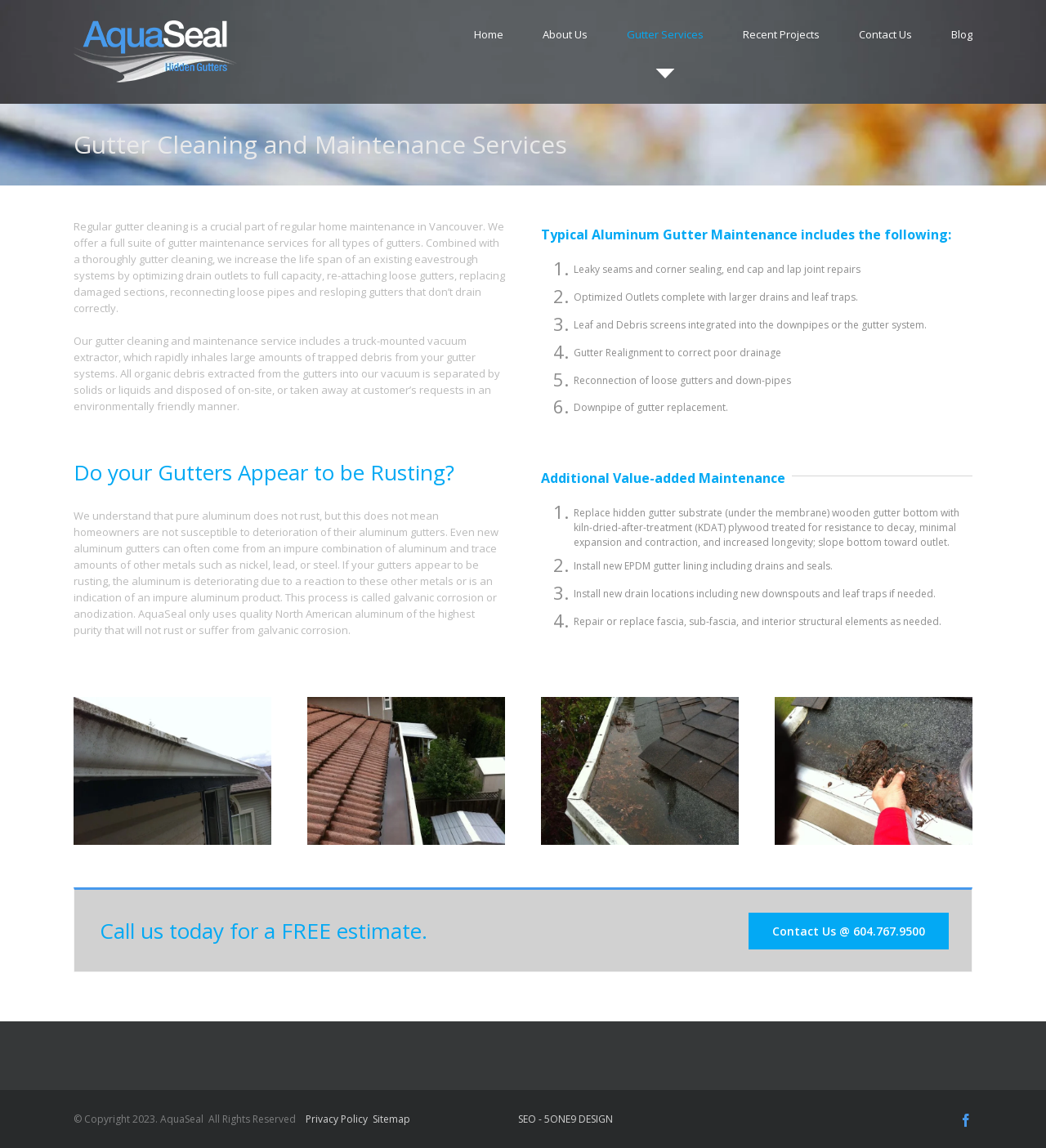Show me the bounding box coordinates of the clickable region to achieve the task as per the instruction: "Click the 'Contact Us' link".

[0.821, 0.0, 0.872, 0.06]